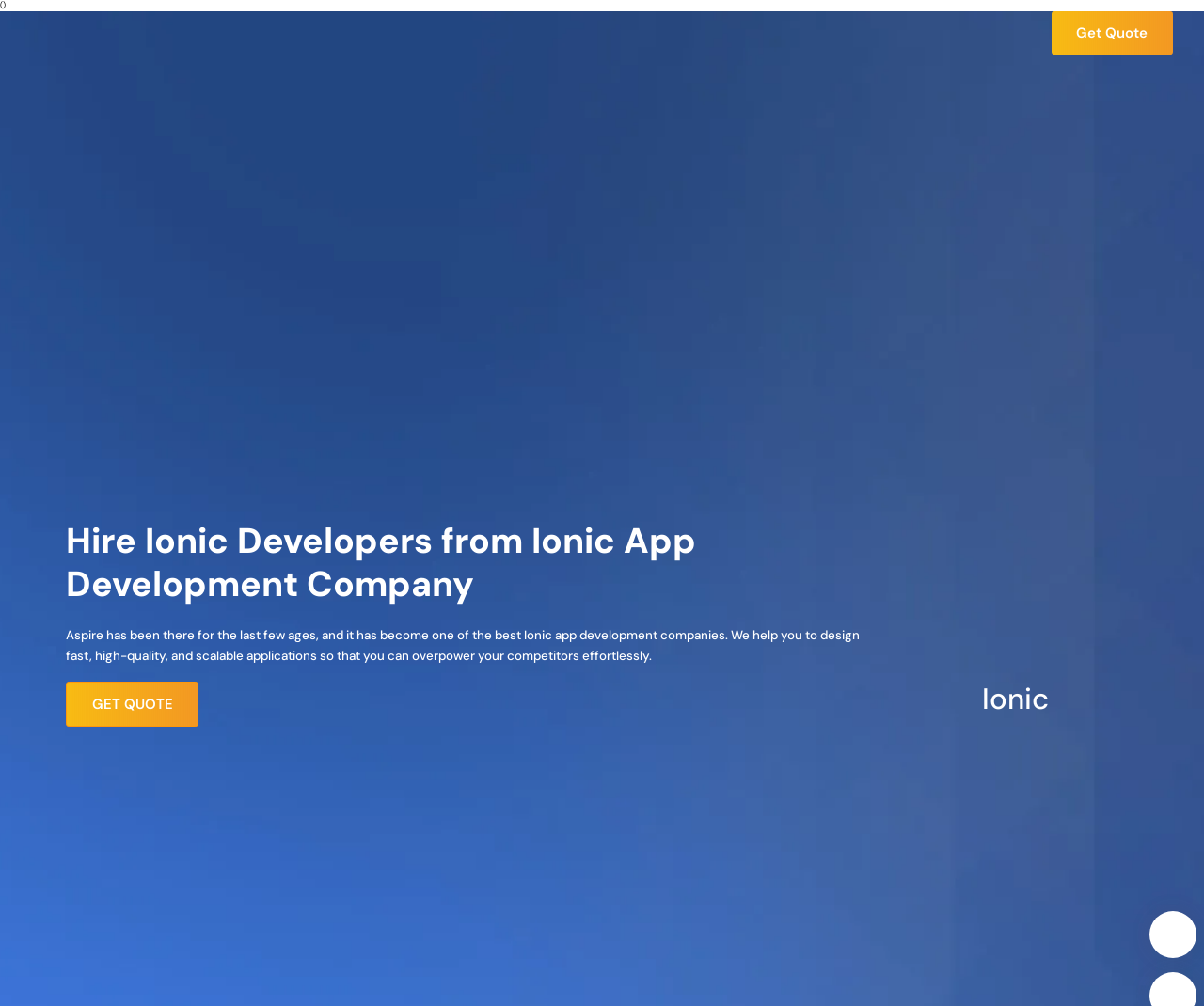What is the purpose of the company?
We need a detailed and meticulous answer to the question.

The purpose of the company is Ionic app development, which can be inferred from the heading 'Hire Ionic Developers from Ionic App Development Company' and the text 'We help you to design fast, high-quality, and scalable applications' on the webpage.